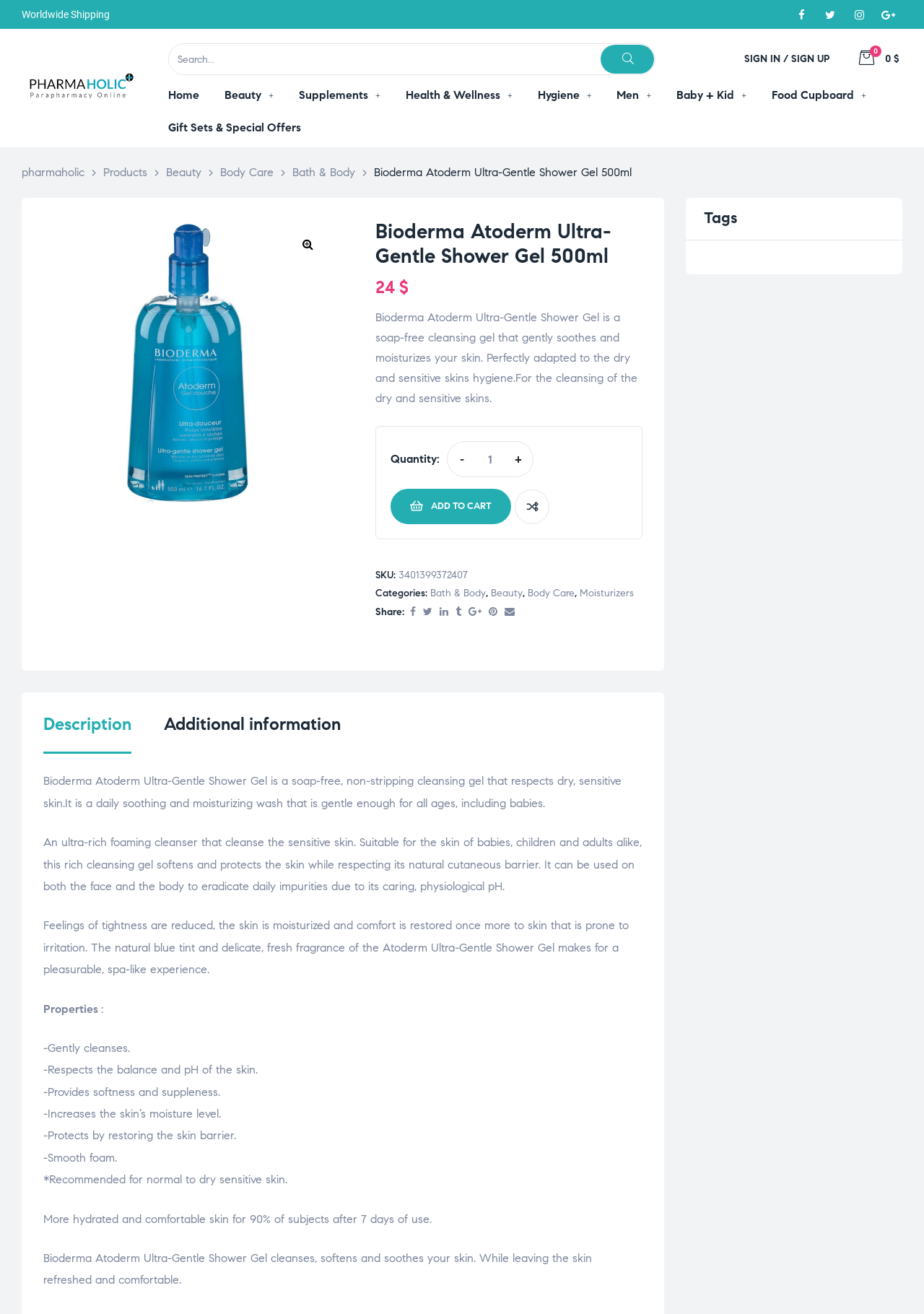Find the bounding box coordinates for the element that must be clicked to complete the instruction: "Compare products". The coordinates should be four float numbers between 0 and 1, indicated as [left, top, right, bottom].

[0.557, 0.372, 0.595, 0.399]